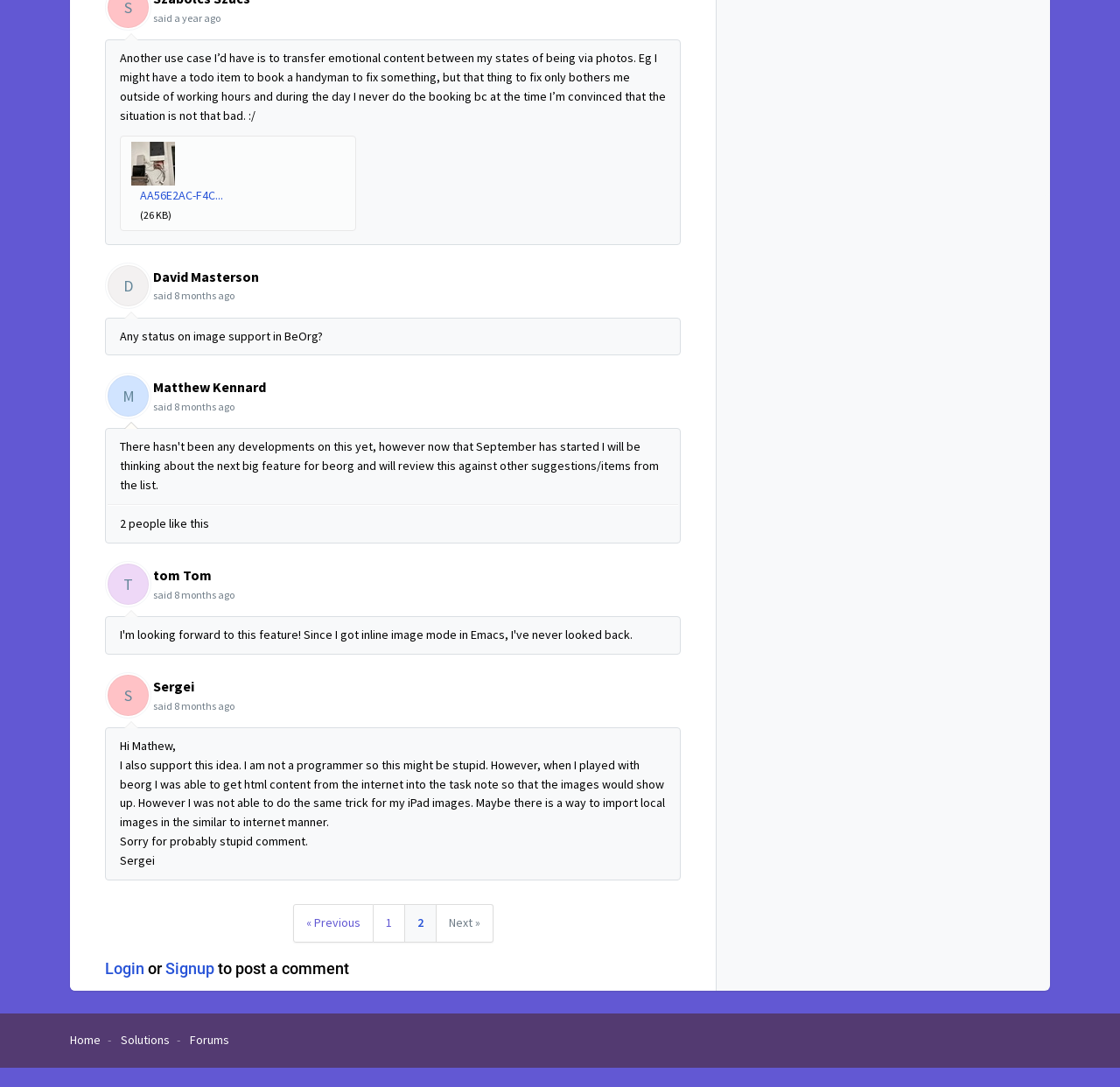Given the description: "Forums", determine the bounding box coordinates of the UI element. The coordinates should be formatted as four float numbers between 0 and 1, [left, top, right, bottom].

[0.17, 0.949, 0.205, 0.964]